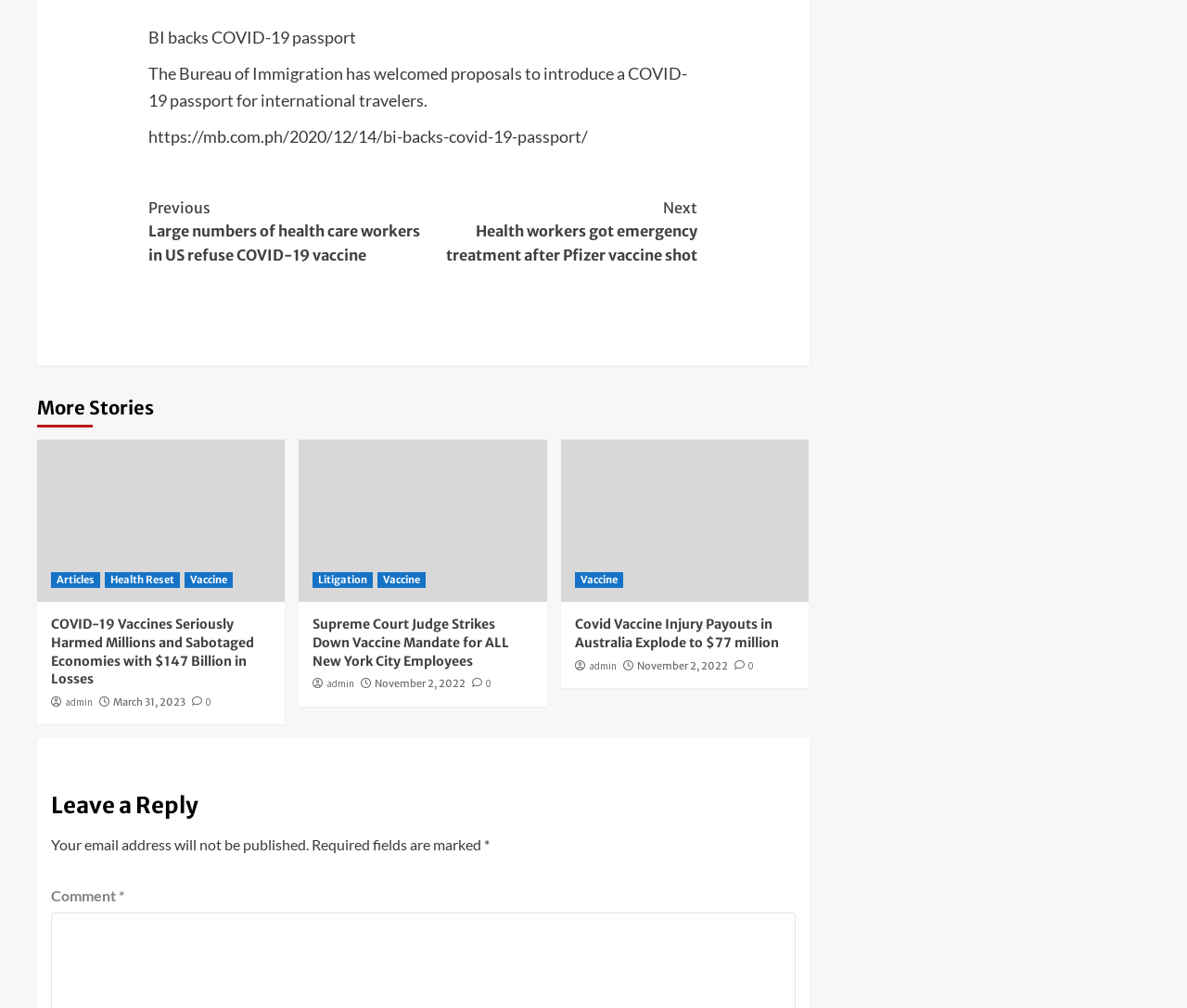Using the format (top-left x, top-left y, bottom-right x, bottom-right y), and given the element description, identify the bounding box coordinates within the screenshot: Health Reset

[0.088, 0.568, 0.152, 0.584]